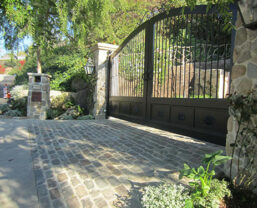Answer the following query concisely with a single word or phrase:
What is the purpose of the stone pillars?

To add a sophisticated touch